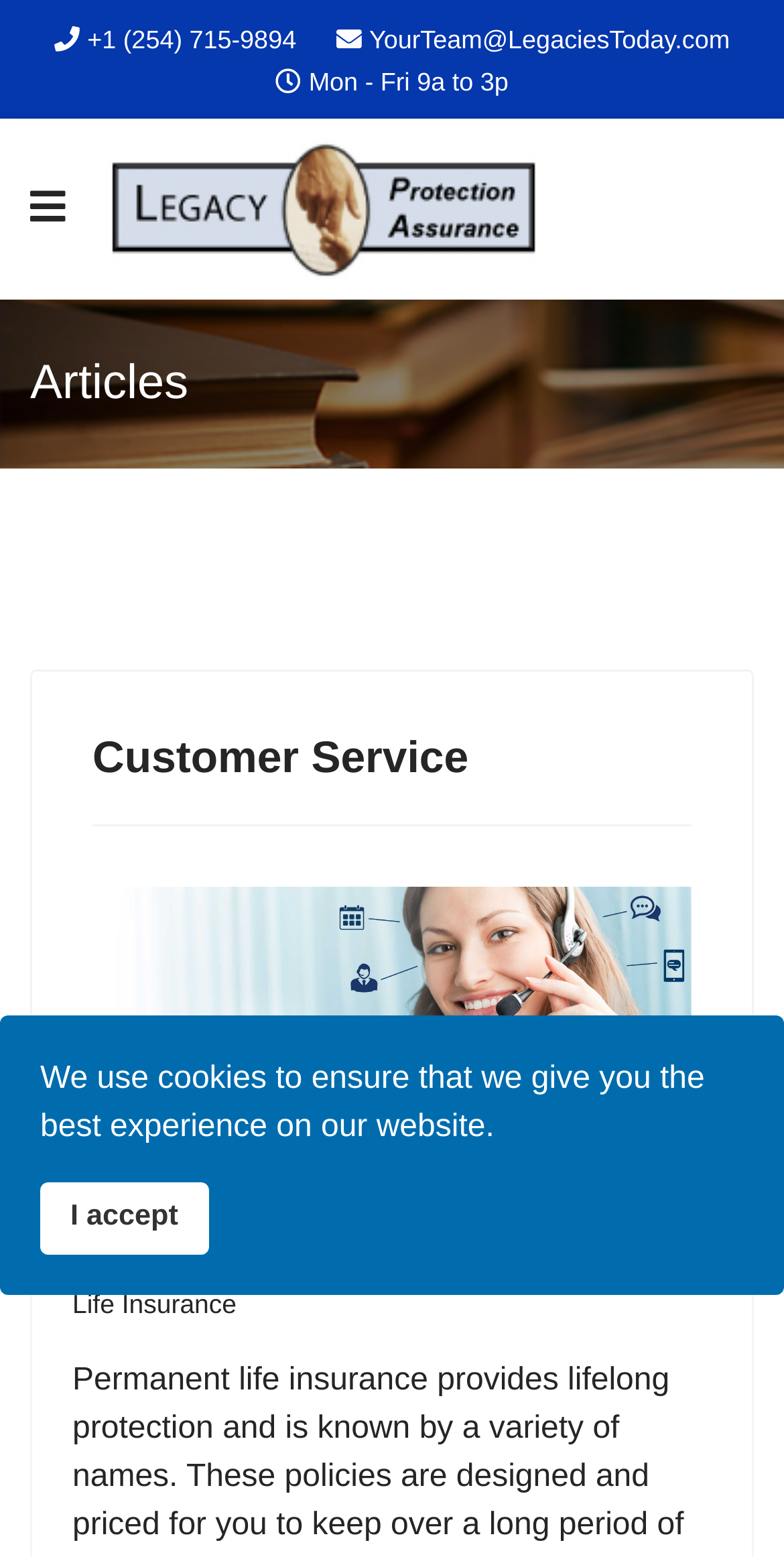Using the description "Today's Books", locate and provide the bounding box of the UI element.

None